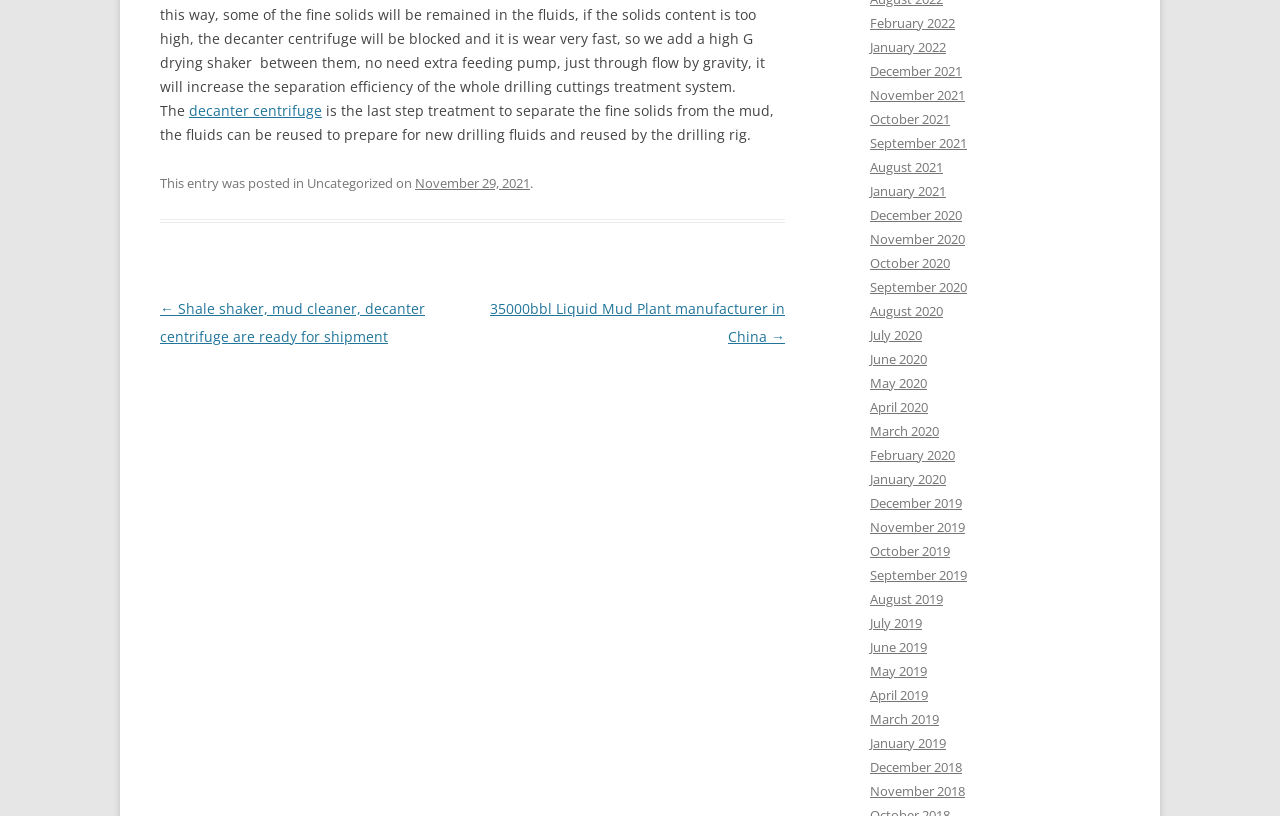Using the description: "November 29, 2021", determine the UI element's bounding box coordinates. Ensure the coordinates are in the format of four float numbers between 0 and 1, i.e., [left, top, right, bottom].

[0.324, 0.213, 0.414, 0.235]